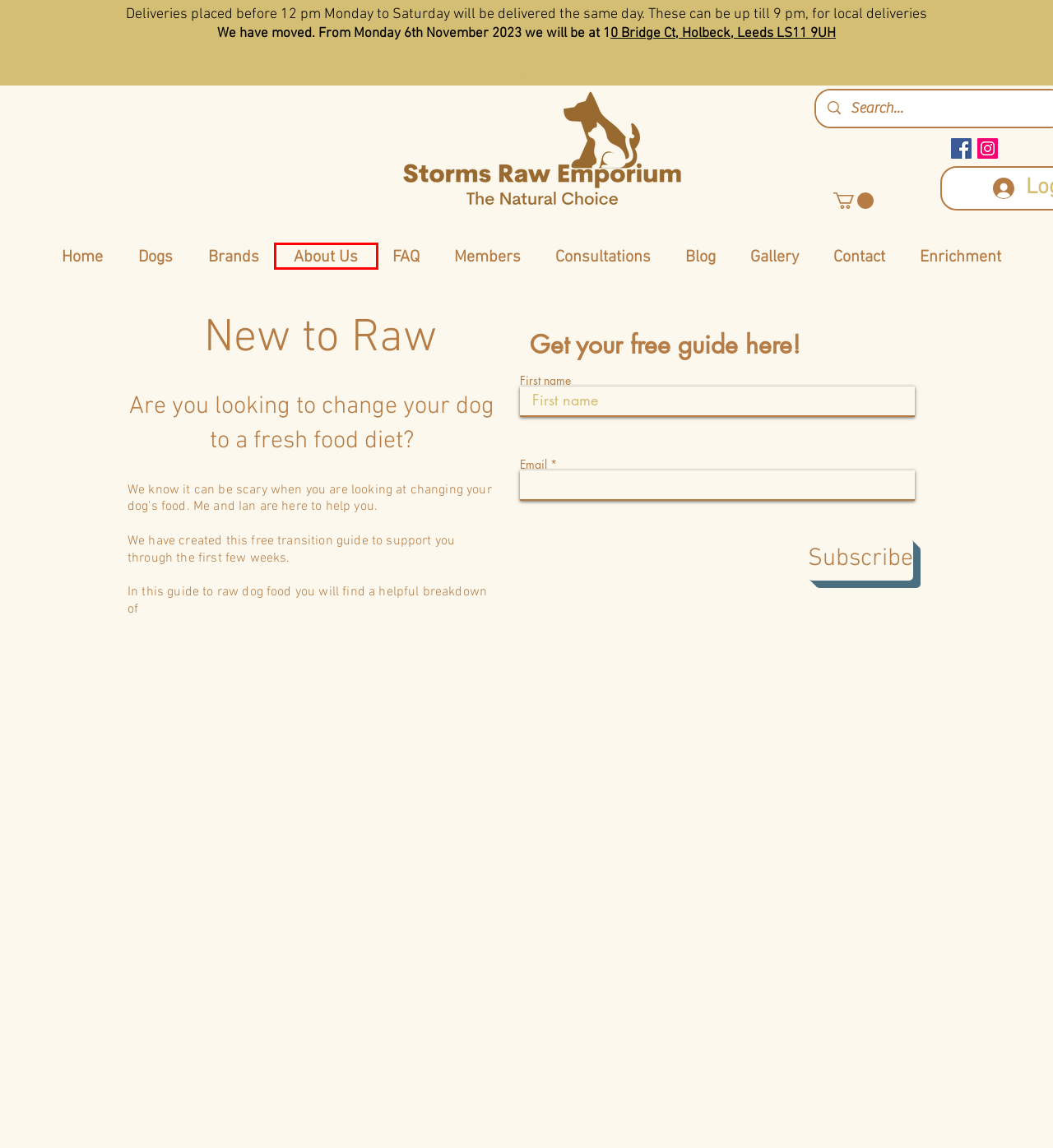Look at the screenshot of a webpage where a red bounding box surrounds a UI element. Your task is to select the best-matching webpage description for the new webpage after you click the element within the bounding box. The available options are:
A. Enrichment | Storm's Raw Emporium
B. FAQ | Storm's Raw Emporium
C. Brands | Storm's Raw Emporium
D. Members | Storm's Raw Emporium
E. Consultations | Storm's Raw Emporium
F. About Us | Storm's Raw Emporium
G. Gallery | Storm's Raw Emporium
H. Blog | Storm's Raw Emporium

F